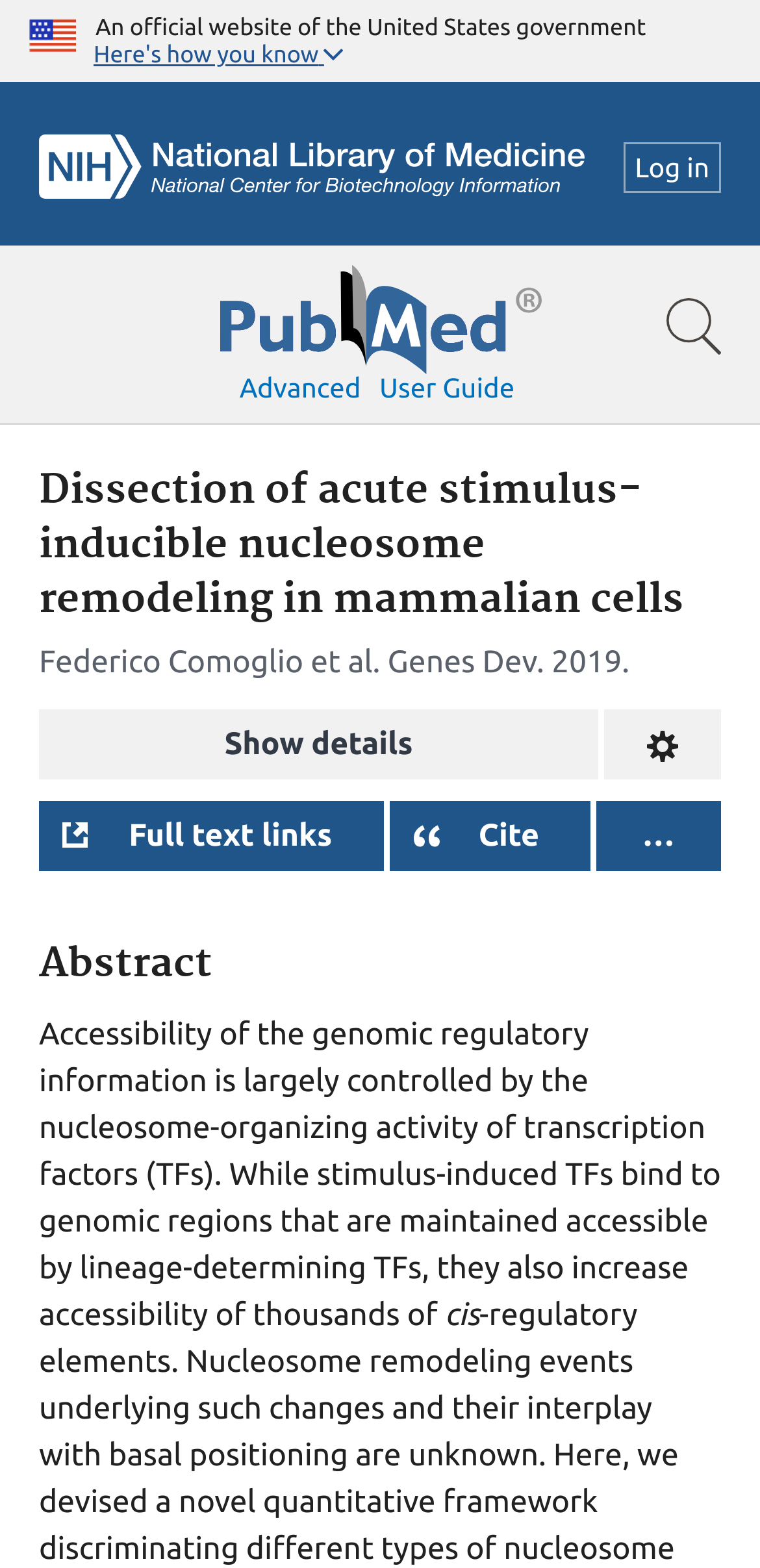Give a detailed account of the webpage's layout and content.

The webpage appears to be a scientific article from PubMed, a government website. At the top left corner, there is a U.S. flag image, accompanied by a text stating "An official website of the United States government". Next to it, there is a button labeled "Here's how you know" and an NCBI logo. On the top right corner, there is a log-in link.

Below the top section, there is a search bar that spans the entire width of the page. Within the search bar, there are links to PubMed Logo and "Show search bar". Additionally, there are links to "Advanced" and "User guide" on the right side of the search bar.

The main content of the webpage is divided into sections. The first section has a heading that reads "Dissection of acute stimulus-inducible nucleosome remodeling in mammalian cells". Below the heading, there are author names, including "Federico Comoglio" and "et al.", followed by the journal name "Genes Dev" and a publication year "2019". There are also buttons to "Show details" and "Change format" on the right side.

The next section has a heading labeled "Abstract", which summarizes the article's content. The abstract text explains that the accessibility of genomic regulatory information is controlled by the nucleosome-organizing activity of transcription factors. It also mentions that stimulus-induced TFs bind to genomic regions and increase accessibility of thousands of cis-regulatory elements.

Throughout the webpage, there are several buttons and links that allow users to interact with the content, such as "Full text links", "Cite", and "…".